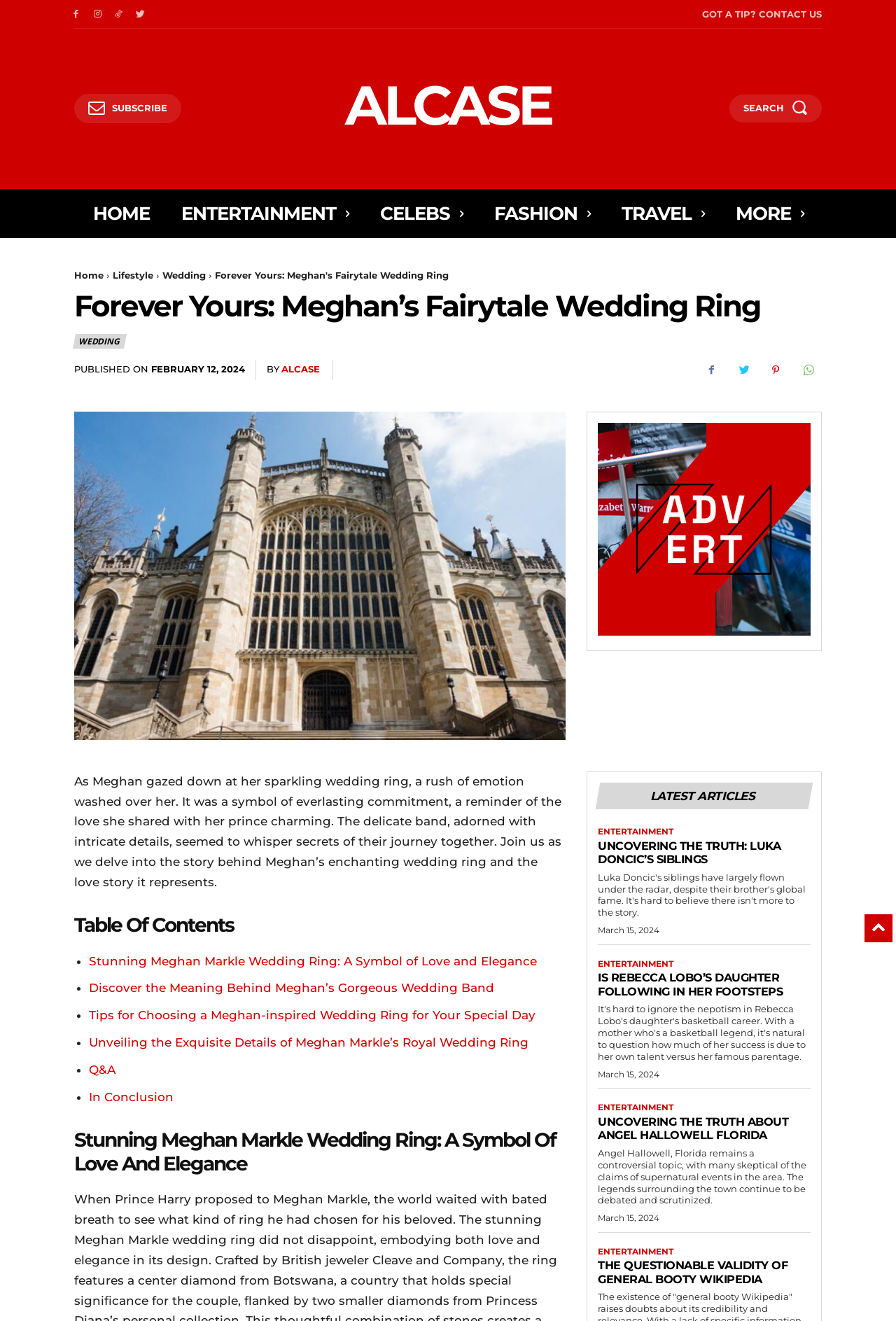Identify the bounding box for the given UI element using the description provided. Coordinates should be in the format (top-left x, top-left y, bottom-right x, bottom-right y) and must be between 0 and 1. Here is the description: Entertainment

[0.202, 0.143, 0.389, 0.18]